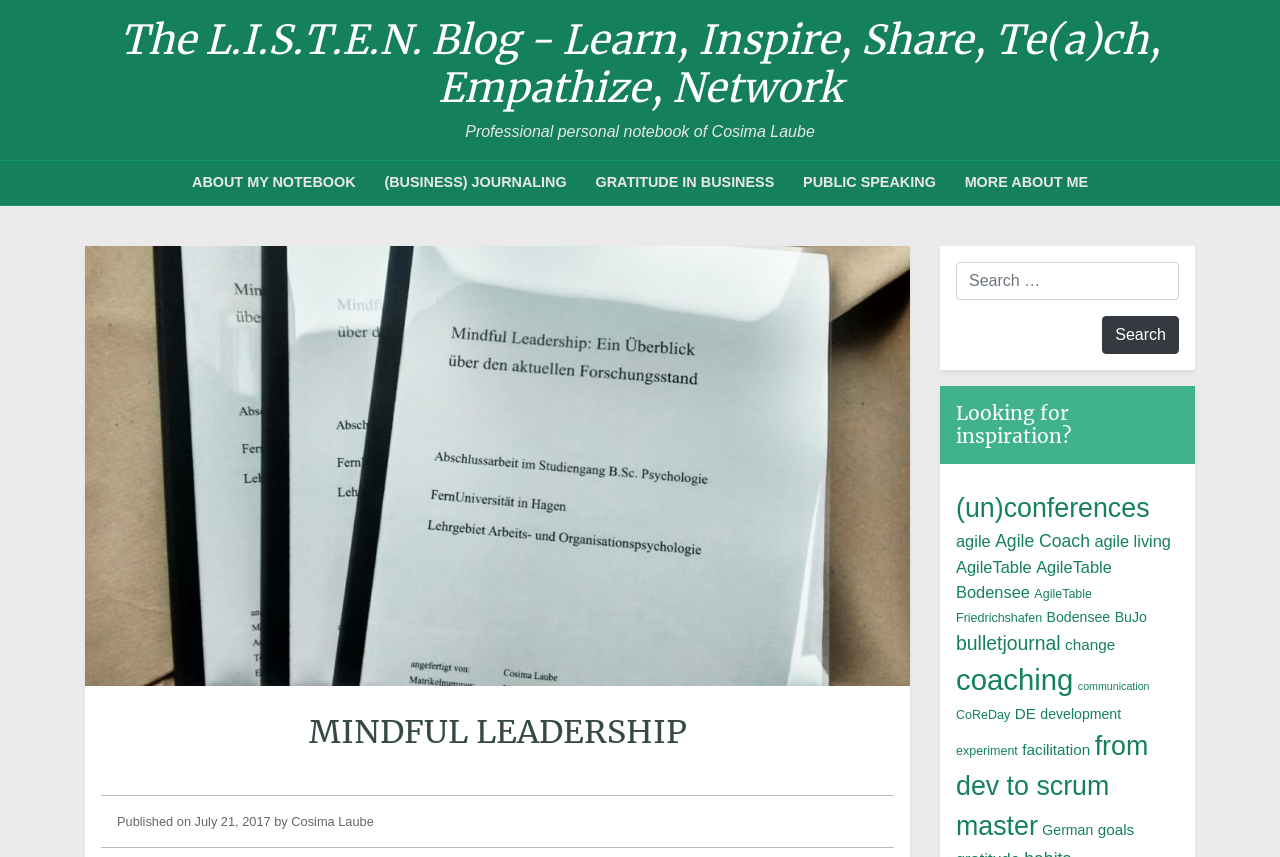Detail the various sections and features of the webpage.

This webpage is a personal blog called "Mindful Leadership - The L.I.S.T.E.N. Blog" by Cosima Laube. At the top, there is a heading with the blog's title and a link to the blog's main page. Below this, there is a brief description of the blog as a "Professional personal notebook of Cosima Laube". 

On the top-right side, there are several links to different categories, including "ABOUT MY NOTEBOOK", "(BUSINESS) JOURNALING", "GRATITUDE IN BUSINESS", "PUBLIC SPEAKING", and "MORE ABOUT ME". 

The main content of the page is a blog post titled "MINDFUL LEADERSHIP" with a publication date of July 21, 2017. The post is written by Cosima Laube. 

Below the blog post, there is a search bar with a search button. 

Further down, there is a heading "Looking for inspiration?" followed by a list of links to various topics, including "(un)conferences", "agile", "Agile Coach", "agile living", and many others. There are 19 links in total, each with a number of items in parentheses.